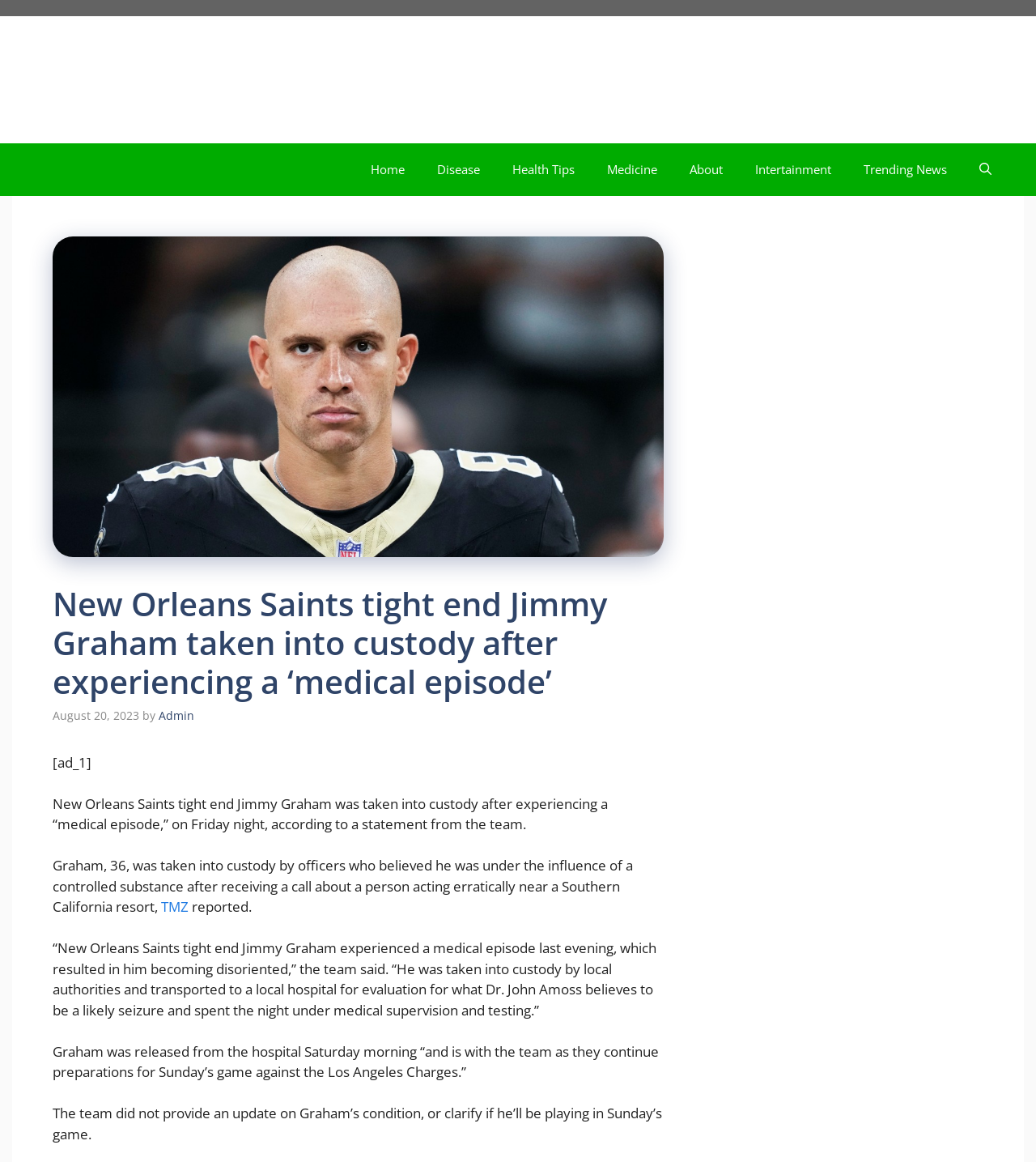What is the date of the incident involving Jimmy Graham?
Identify the answer in the screenshot and reply with a single word or phrase.

August 20, 2023